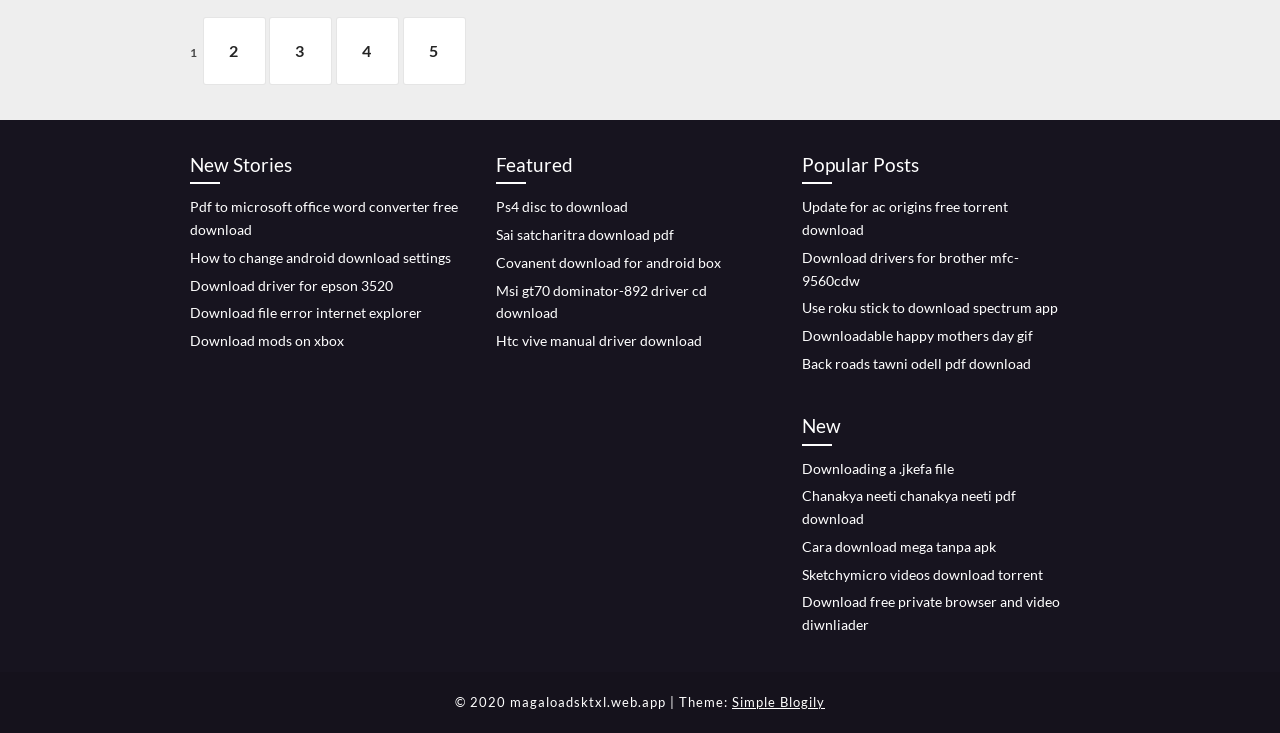Find the bounding box coordinates of the clickable area that will achieve the following instruction: "View 'New Stories'".

[0.148, 0.204, 0.359, 0.252]